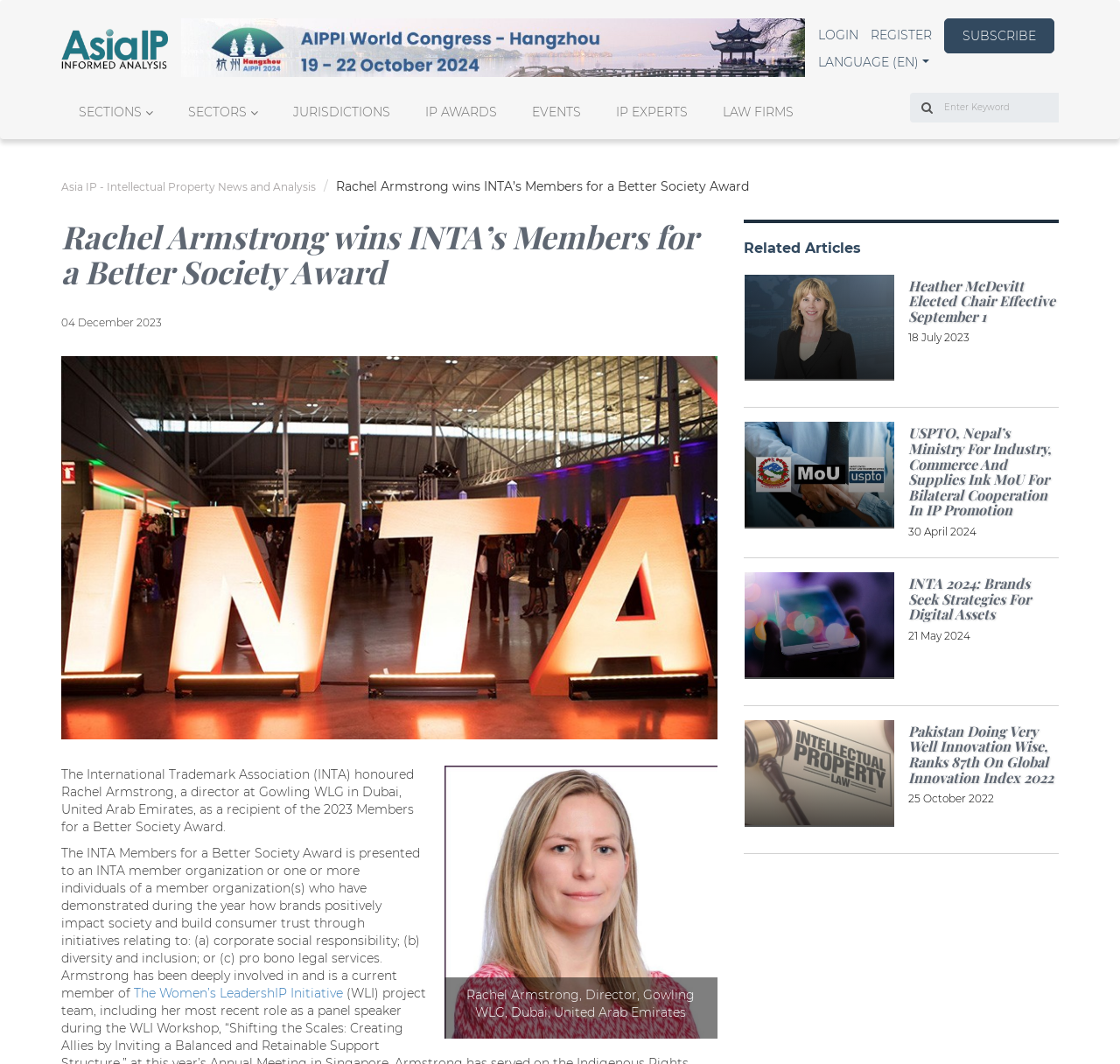Write a detailed summary of the webpage, including text, images, and layout.

This webpage is an article listing page for Asia IP, a website focused on intellectual property news and analysis. At the top left, there is a site logo, and next to it, a link to the AIPPI2024 homepage. On the top right, there are links to login, register, and subscribe, as well as a language selection button. Below these, there is a navigation menu with links to various sections, including SECTIONS, SECTORS, JURISDICTIONS, IP AWARDS, EVENTS, IP EXPERTS, and LAW FIRMS.

In the main content area, there is a breadcrumb navigation bar, followed by a heading and a brief summary of the article "Rachel Armstrong wins INTA’s Members for a Better Society Award". Below this, there is a date "04 December 2023" and an image related to the article. The article itself is divided into several paragraphs, describing Rachel Armstrong's achievement and the INTA Members for a Better Society Award.

On the right side of the article, there is a section titled "Related Articles" with four links to other articles, each with a heading, a brief summary, and an image. The articles are about various intellectual property-related topics, including Heather McDevitt's election as chair, a memorandum of understanding between the USPTO and Nepal's Ministry for Industry, Commerce and Supplies, INTA 2024, and Pakistan's ranking on the Global Innovation Index 2022.